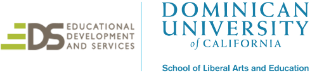What academic disciplines is the university committed to?
Give a single word or phrase as your answer by examining the image.

liberal arts and education